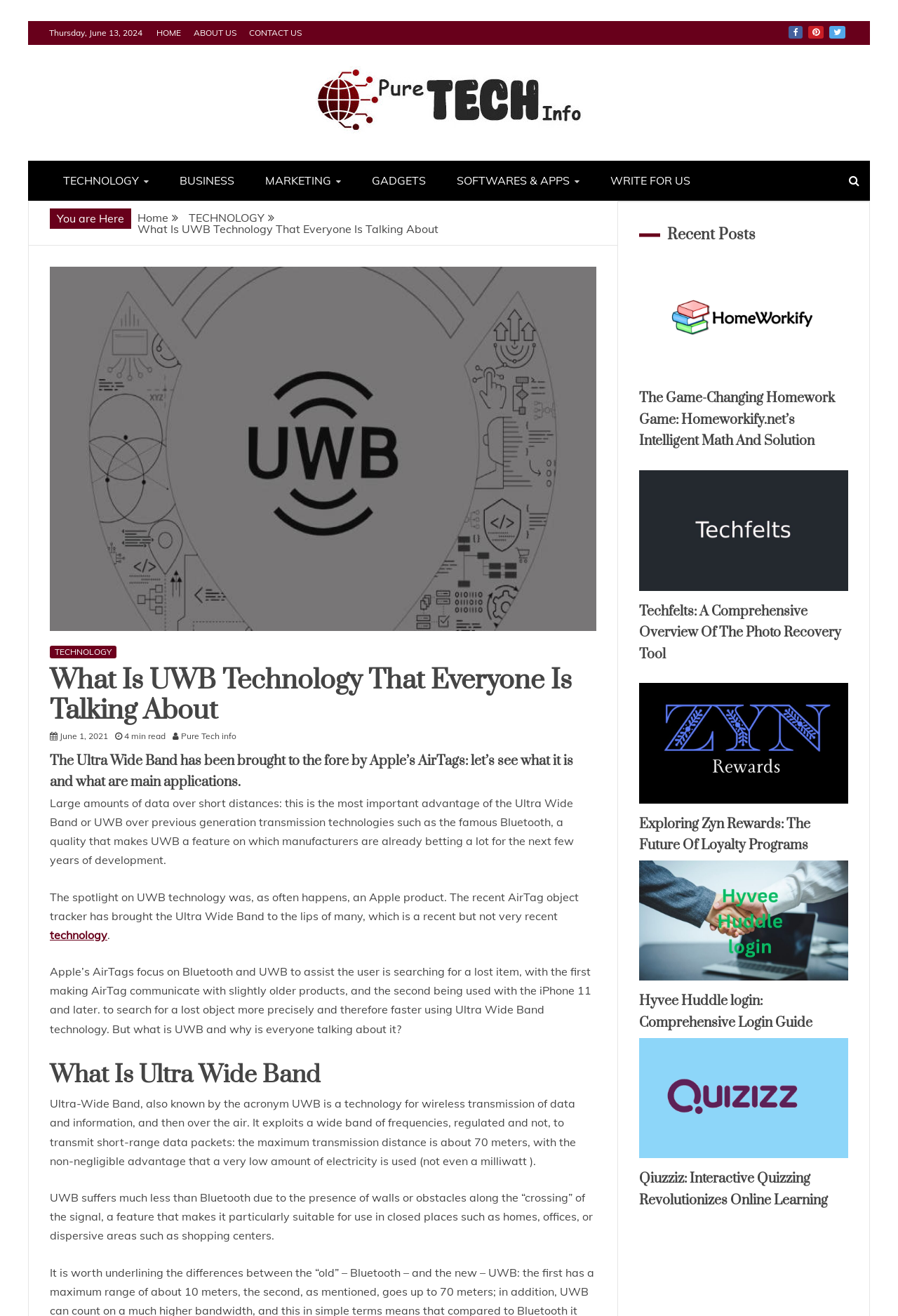Specify the bounding box coordinates of the element's area that should be clicked to execute the given instruction: "Read the article 'What Is UWB Technology That Everyone Is Talking About'". The coordinates should be four float numbers between 0 and 1, i.e., [left, top, right, bottom].

[0.055, 0.506, 0.664, 0.554]